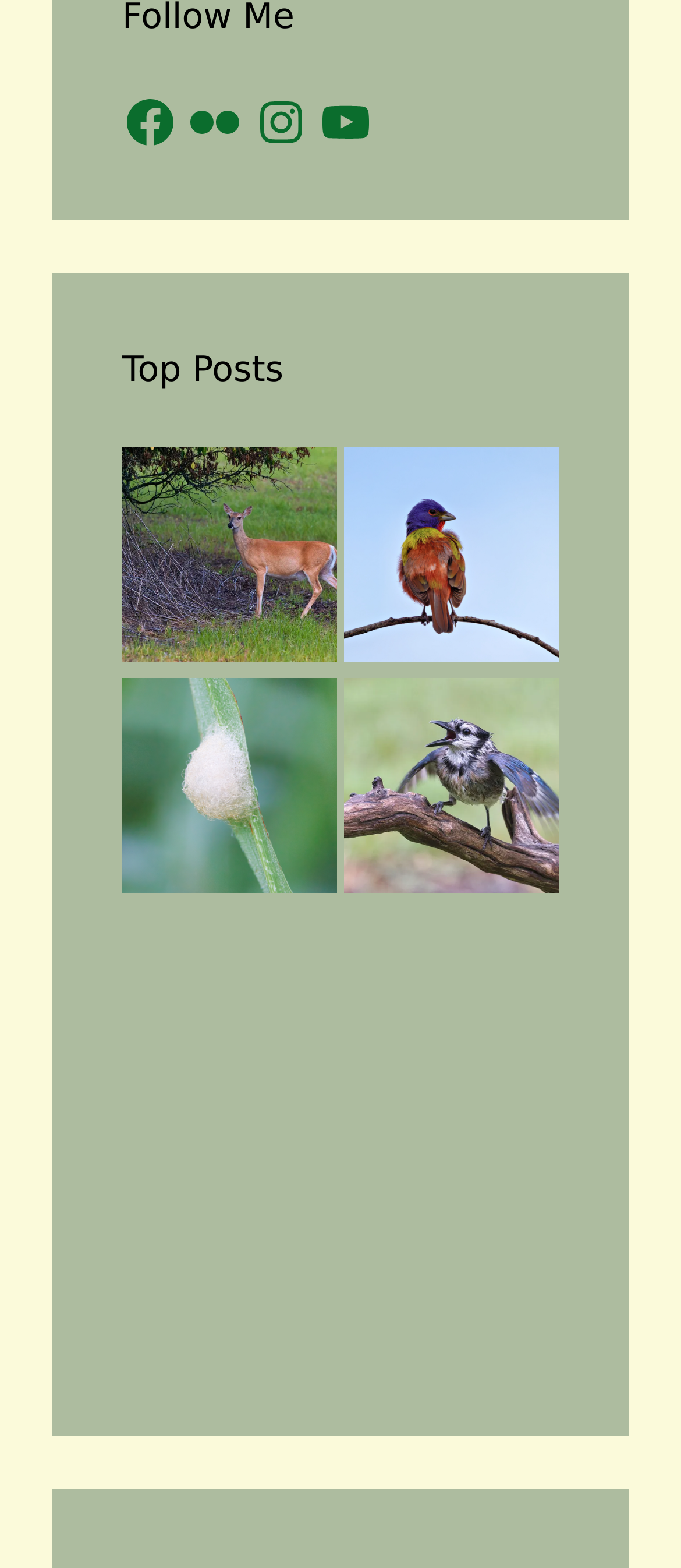Locate the bounding box coordinates of the item that should be clicked to fulfill the instruction: "Click on Facebook link".

[0.179, 0.06, 0.262, 0.096]